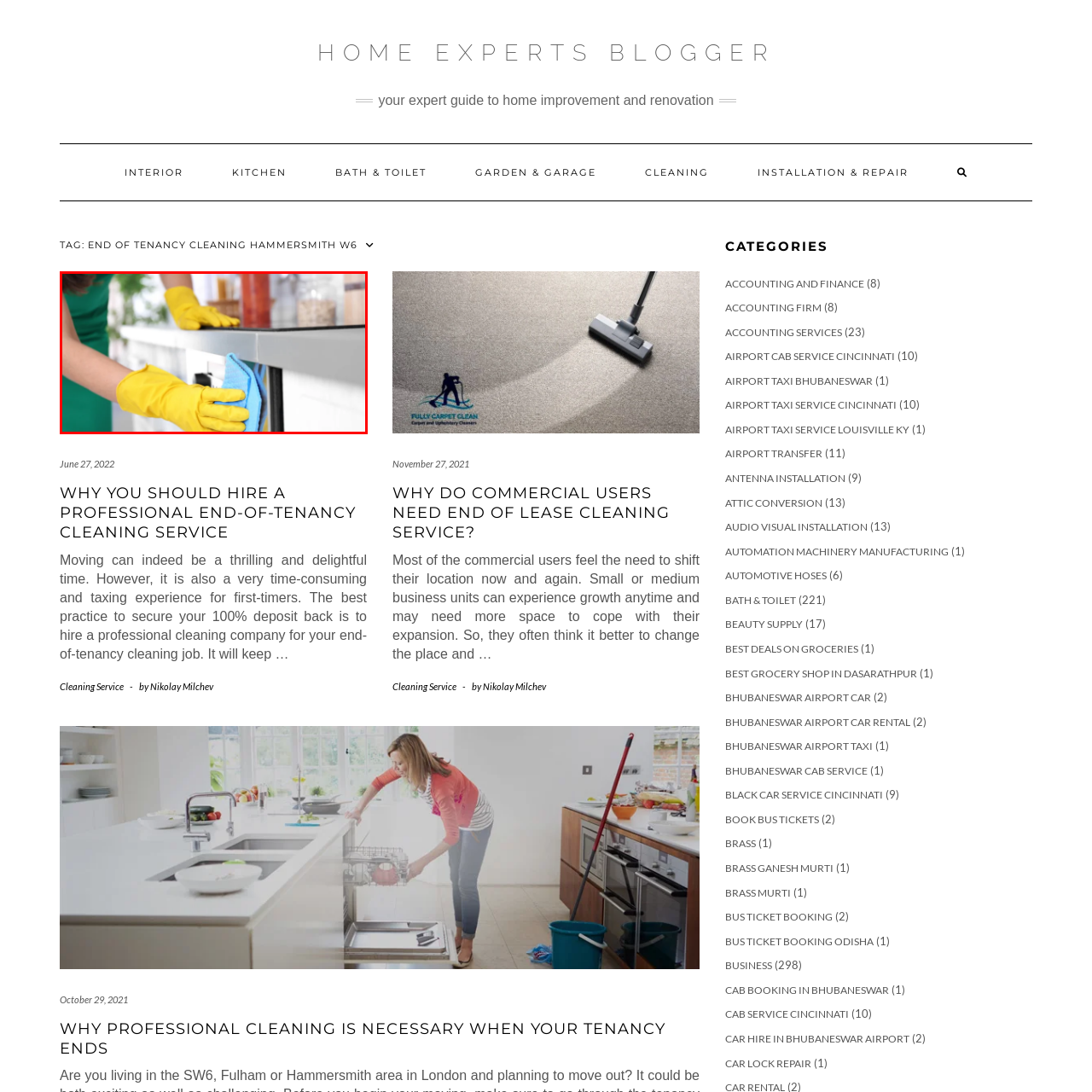What type of environment is the kitchen?
Please analyze the image within the red bounding box and respond with a detailed answer to the question.

The background of the image suggests a well-organized kitchen environment, with various ingredients and utensils visible, indicating a space that is regularly maintained and organized.